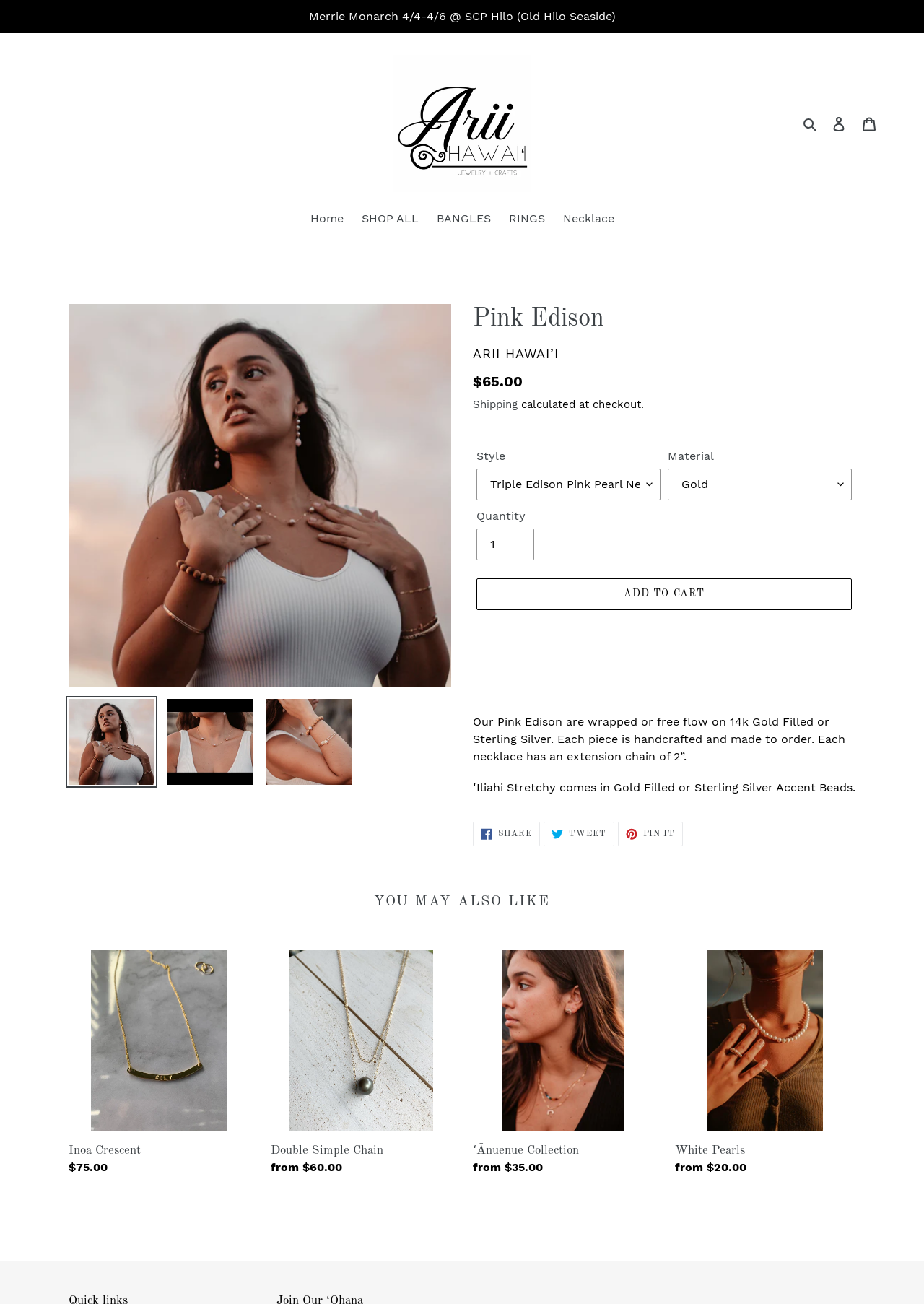Locate the bounding box coordinates of the clickable part needed for the task: "Click the 'Search' button".

[0.864, 0.087, 0.891, 0.102]